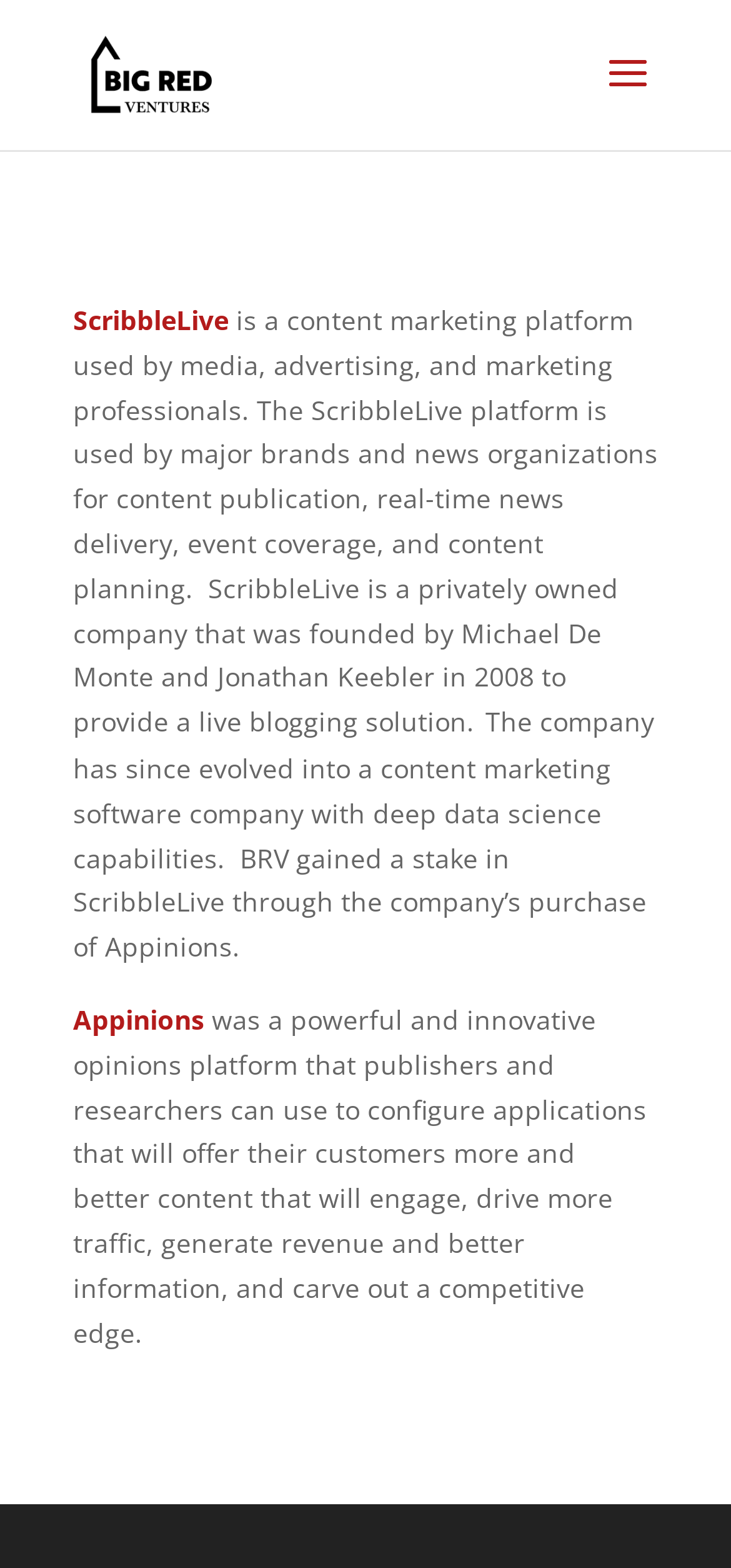From the screenshot, find the bounding box of the UI element matching this description: "alt="BR Venture Fund (BRV)"". Supply the bounding box coordinates in the form [left, top, right, bottom], each a float between 0 and 1.

[0.11, 0.034, 0.305, 0.057]